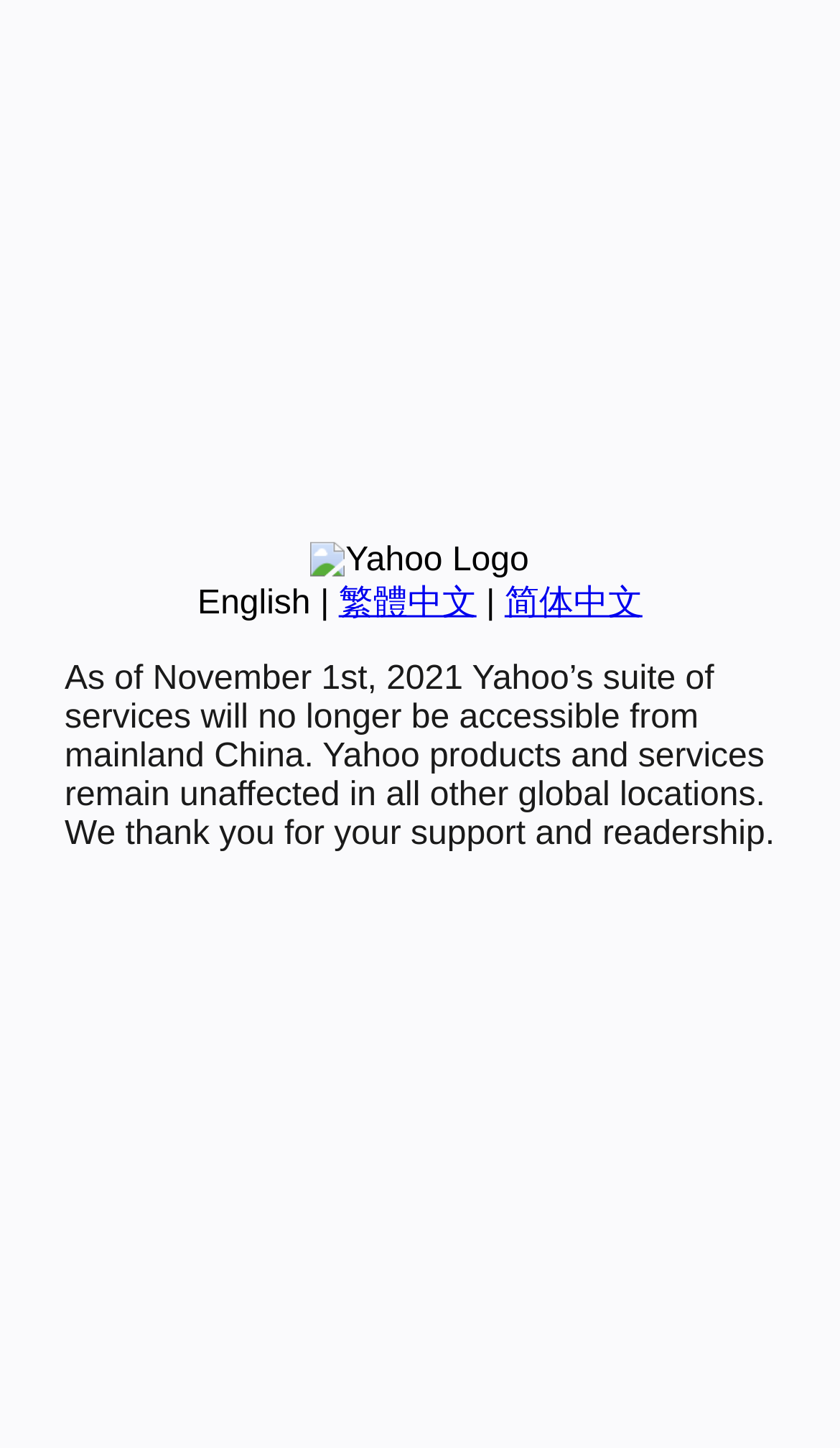Locate the bounding box coordinates of the UI element described by: "简体中文". The bounding box coordinates should consist of four float numbers between 0 and 1, i.e., [left, top, right, bottom].

[0.601, 0.404, 0.765, 0.429]